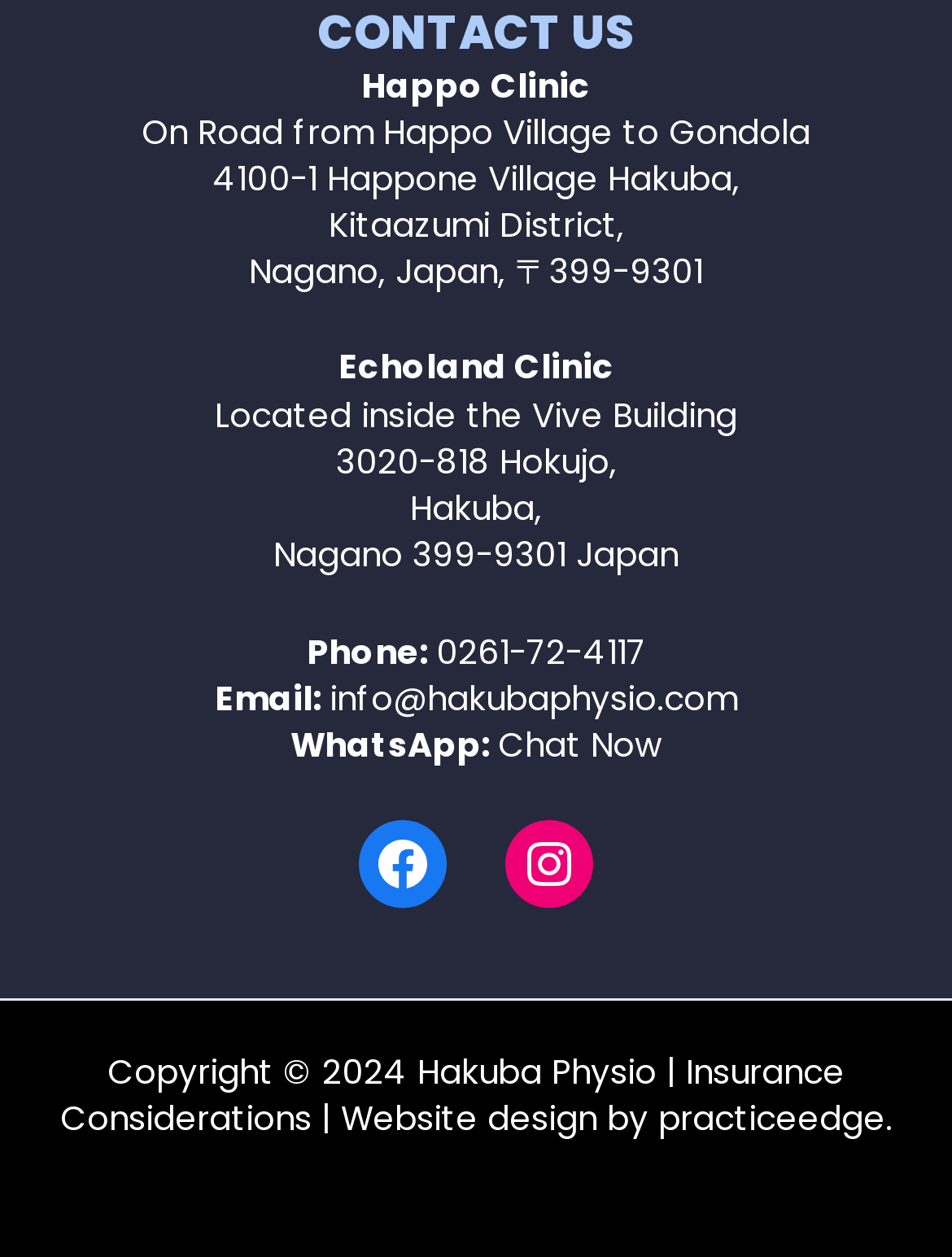Who designed the website?
Based on the image content, provide your answer in one word or a short phrase.

practiceedge